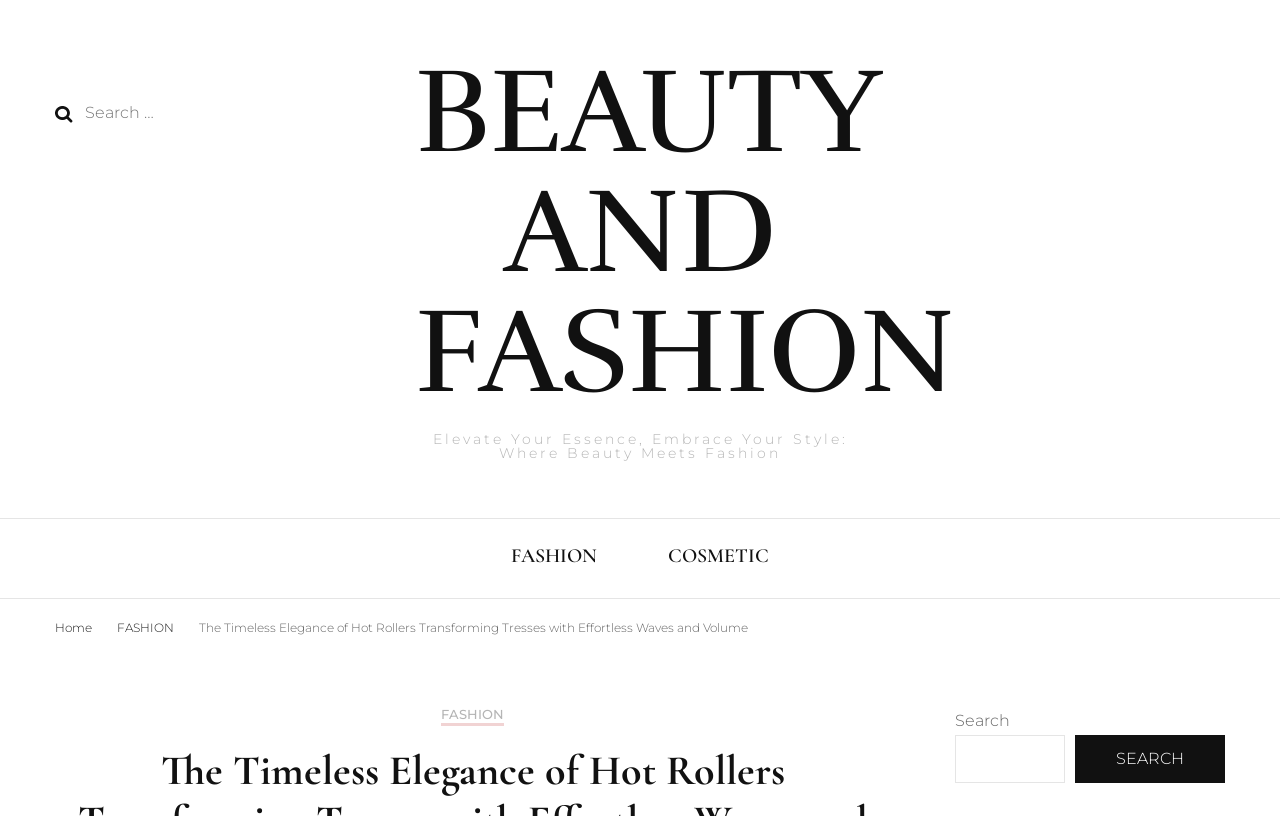What is the text on the bottom-left link? Refer to the image and provide a one-word or short phrase answer.

Home